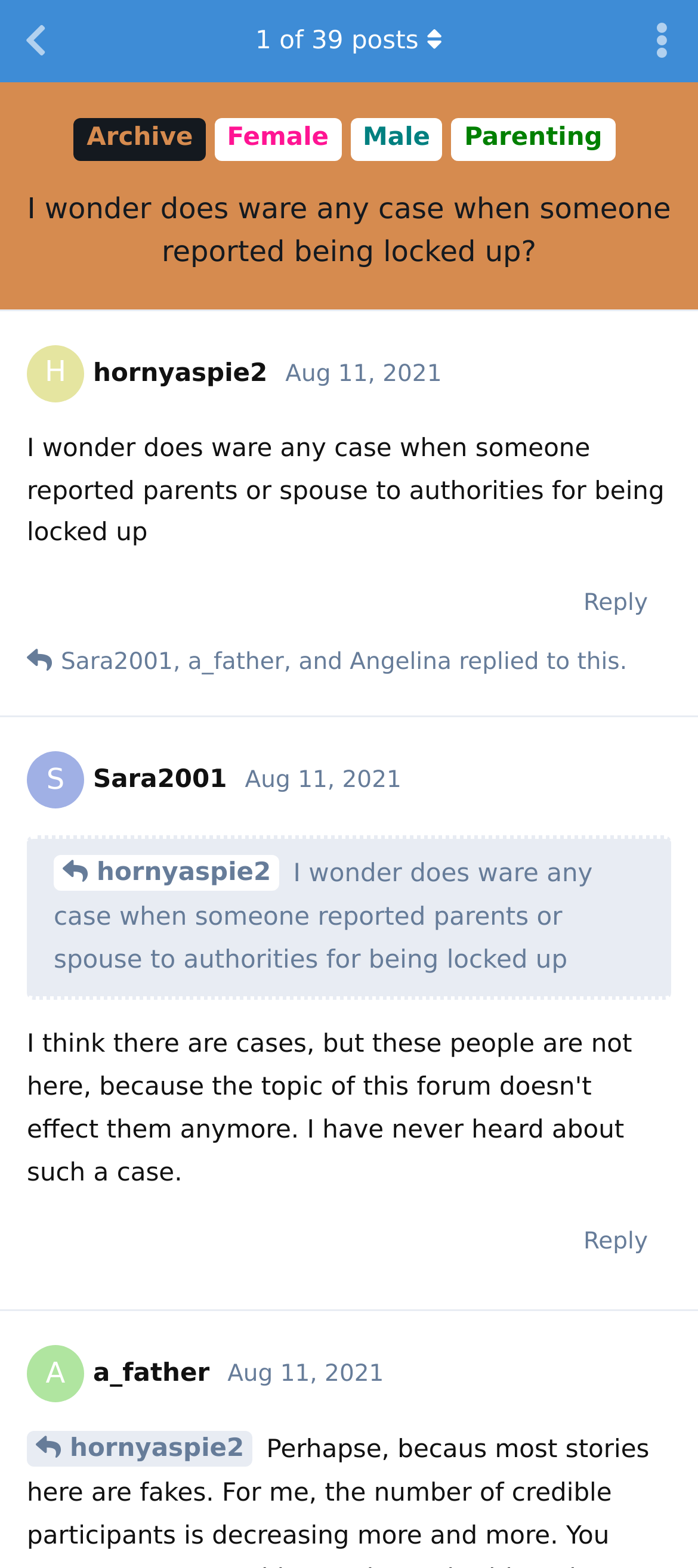Write an extensive caption that covers every aspect of the webpage.

This webpage appears to be a forum discussion page focused on the topic of chastity belts. At the top, there is a link to "Back to Discussion List" and a header with several links to different categories, including "Archive", "Female", "Male", and "Parenting". Below this, there is a heading that reads "I wonder does ware any case when someone reported being locked up?".

The main content of the page is a discussion thread with multiple posts. Each post has a heading with the username of the poster, followed by the date and time of the post. The posts themselves are displayed in a blockquote format, with the text of the post inside. There are also buttons to "Reply" to each post.

There are three posts visible on the page, from users "H hornyaspie2", "S Sara2001", and "A a_father". The first post asks a question about whether anyone has reported their parents or spouse to authorities for being locked up. The second post is a response to this question, and the third post is another response.

Throughout the page, there are also links to the usernames of the posters, as well as timestamps for each post. The page has a simple layout, with a focus on the discussion thread.